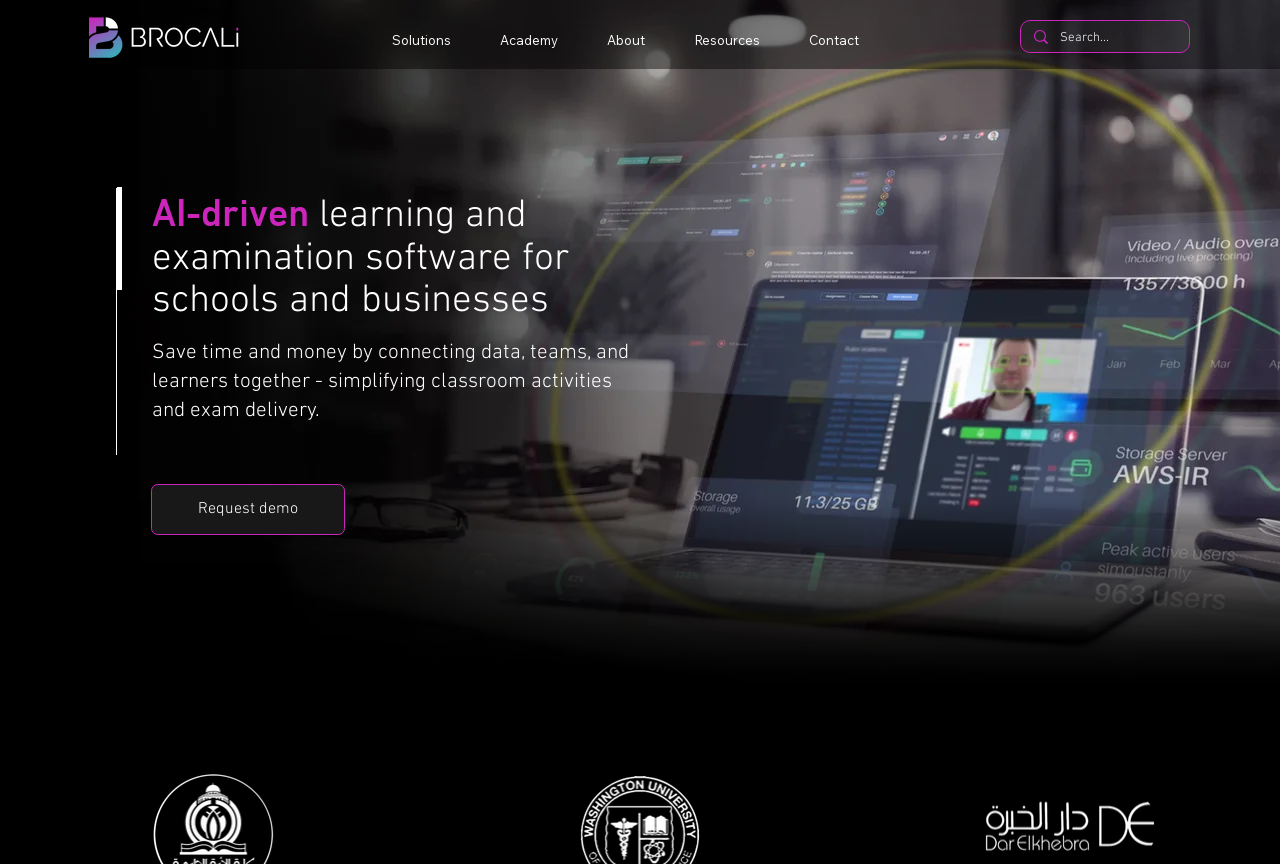Provide the bounding box coordinates of the HTML element described by the text: "aria-label="Search..." name="q" placeholder="Search..."". The coordinates should be in the format [left, top, right, bottom] with values between 0 and 1.

[0.828, 0.025, 0.896, 0.064]